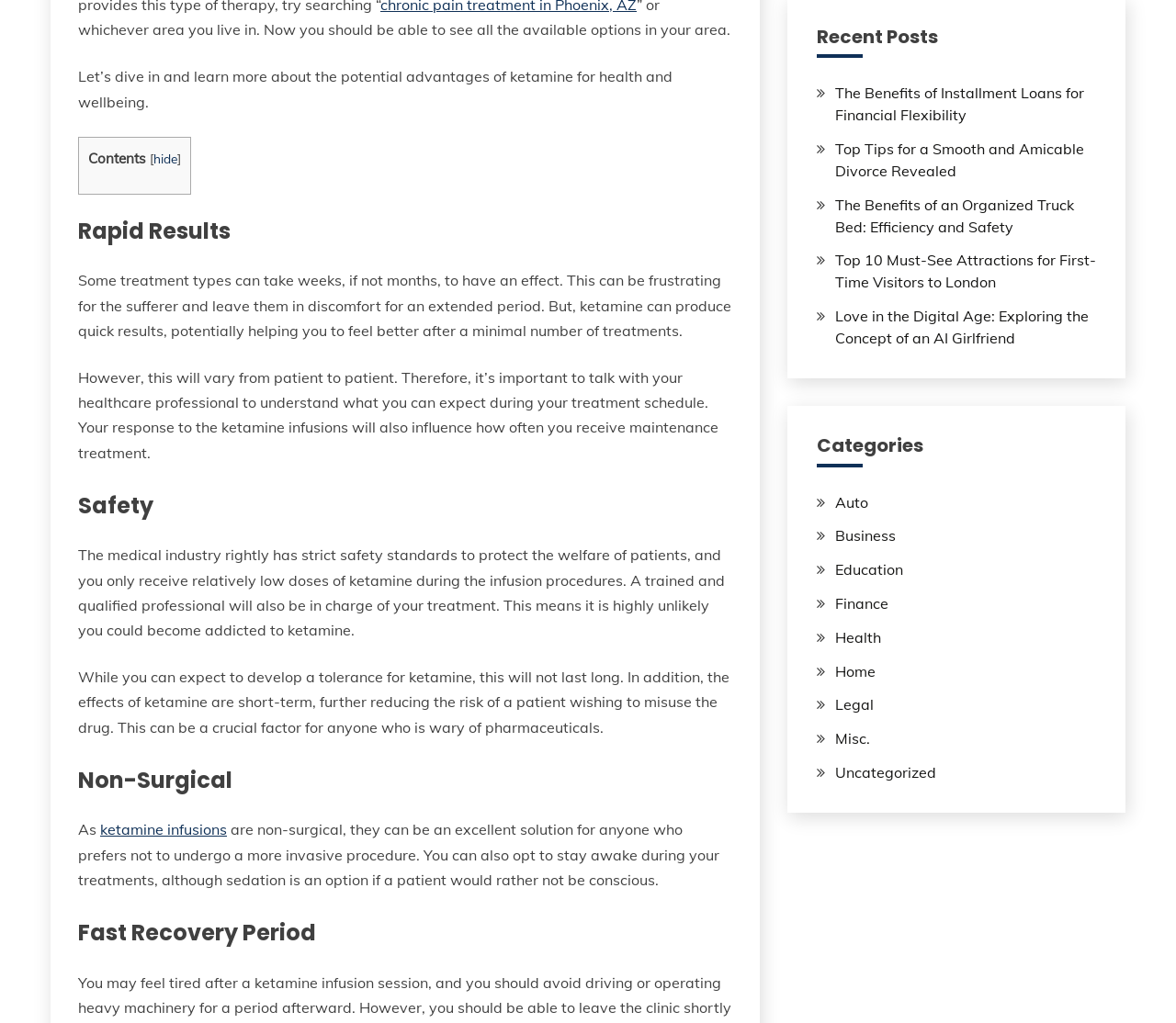Locate the bounding box coordinates of the clickable part needed for the task: "click 'hide'".

[0.13, 0.147, 0.151, 0.162]